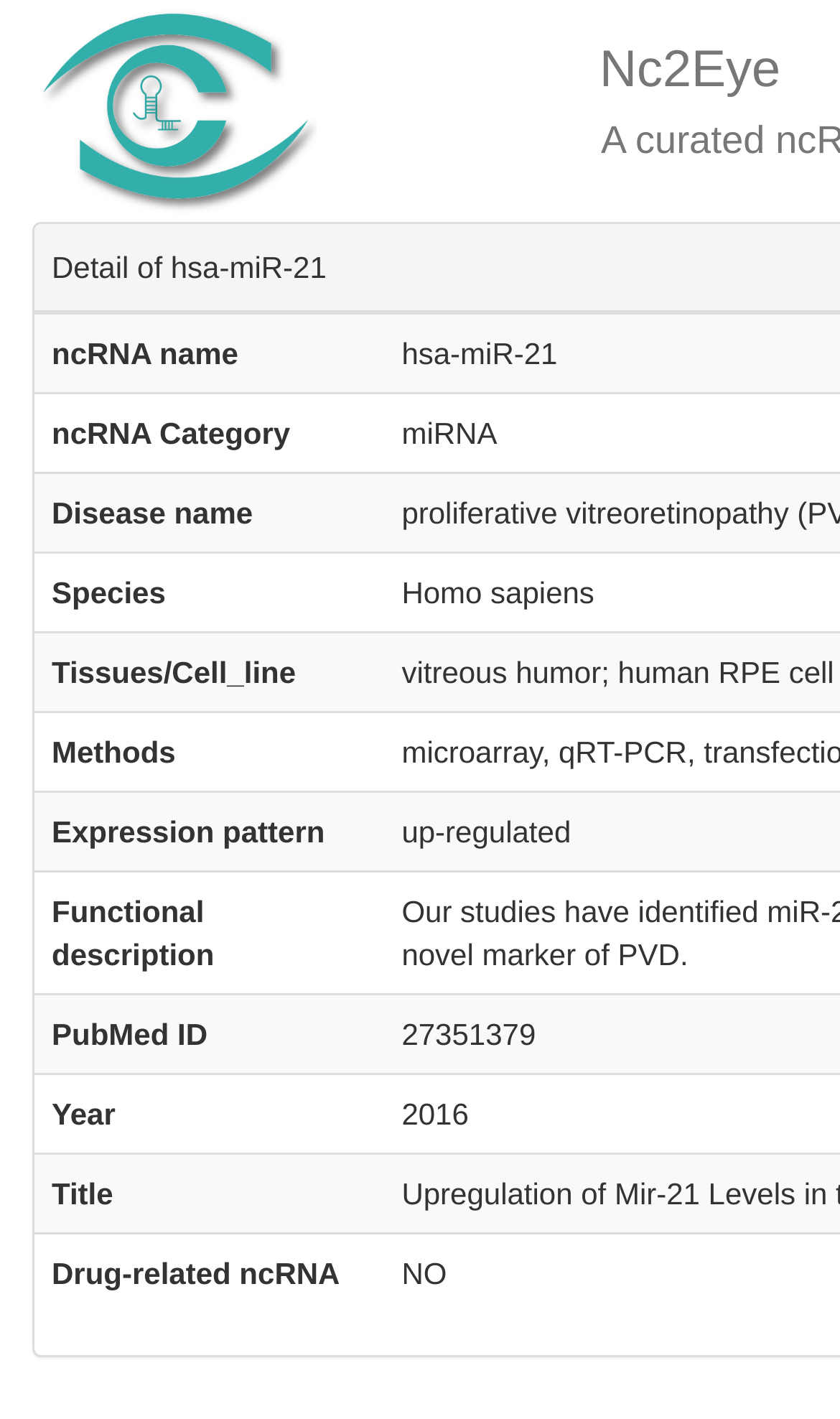Please answer the following question as detailed as possible based on the image: 
What is the attribute described in the last gridcell?

I examined the detail section and found that the last gridcell is labeled 'Title', which suggests that this gridcell describes the title of something, possibly a research paper or study.